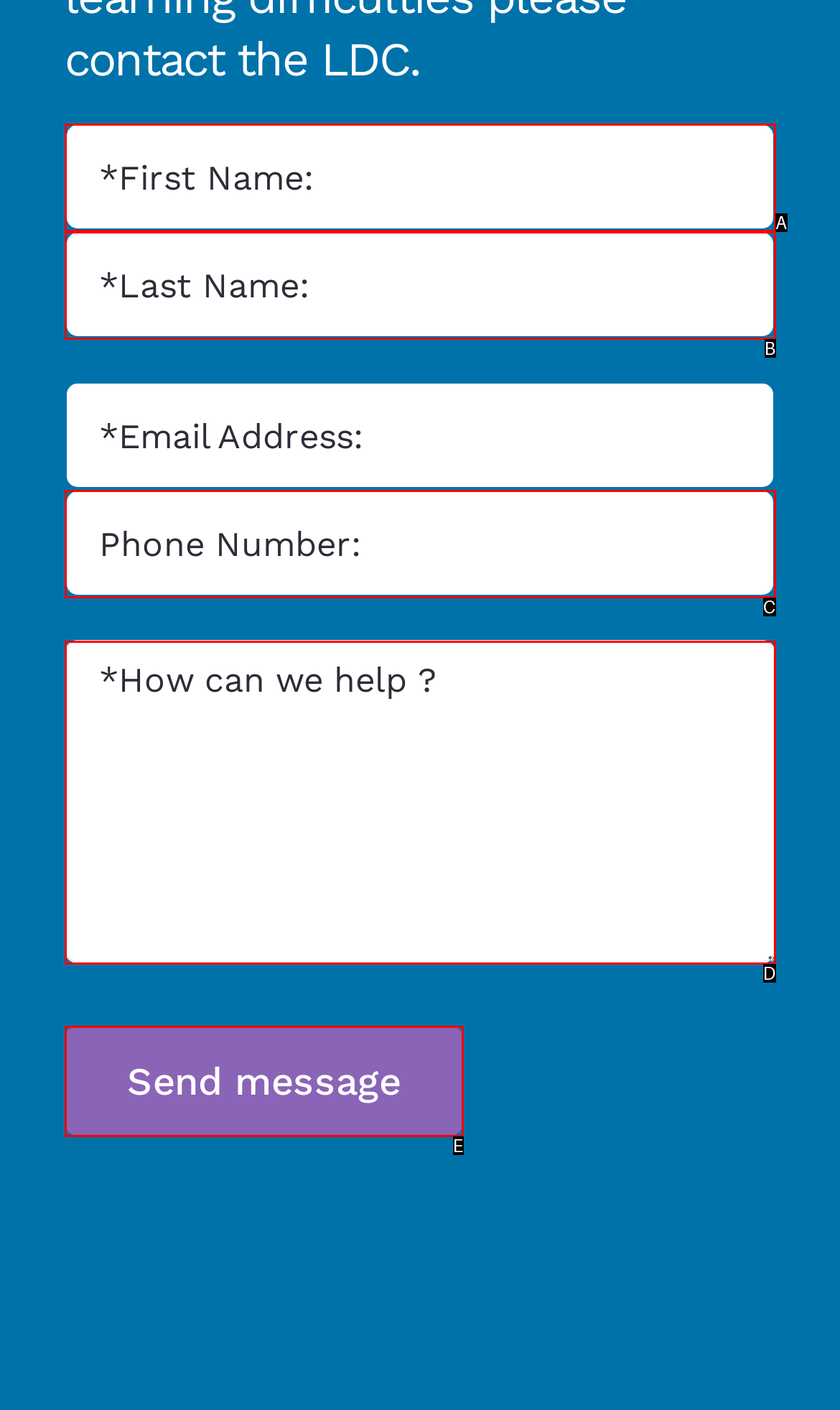Given the description: value="Send message"
Identify the letter of the matching UI element from the options.

E